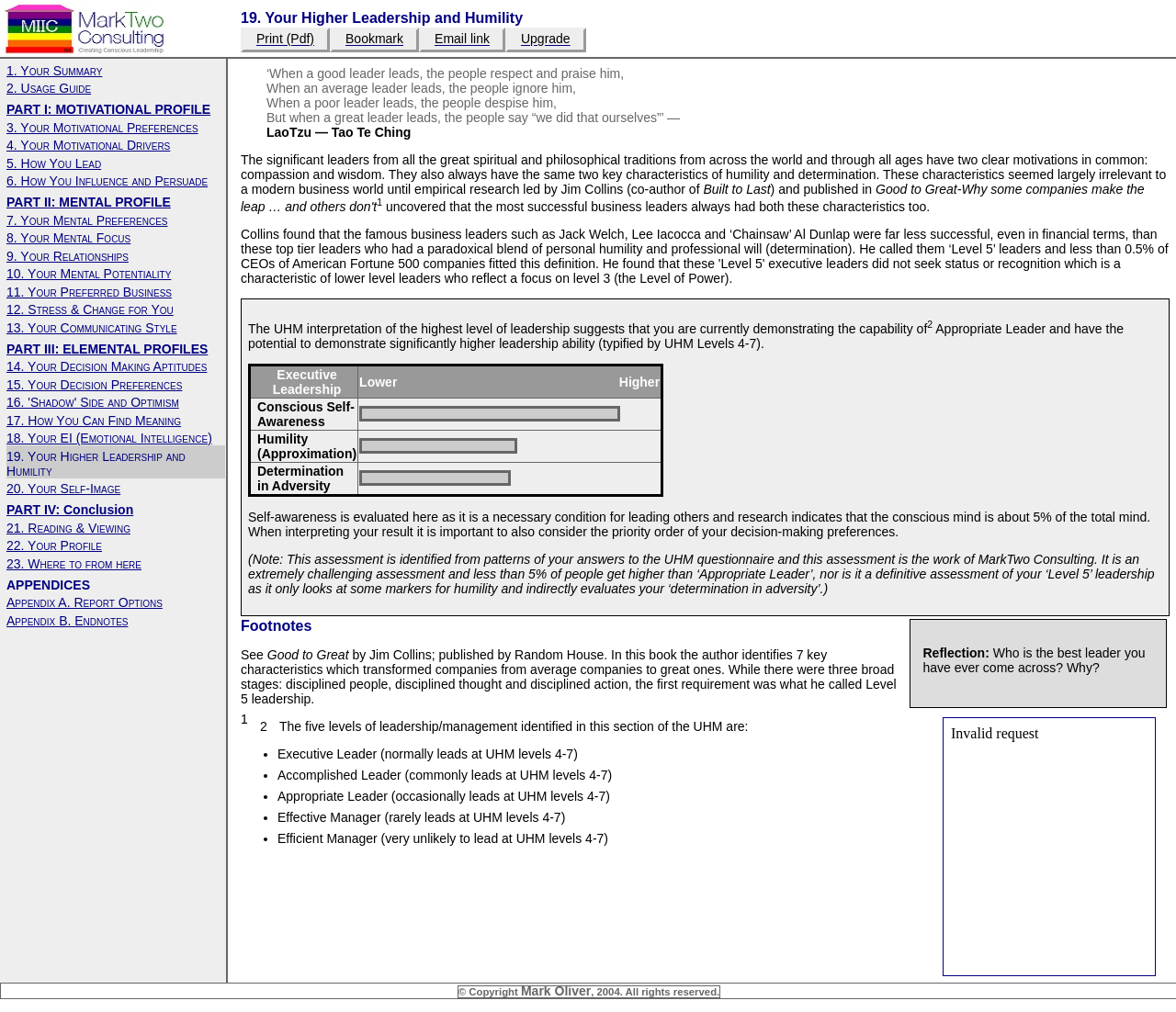Please locate the clickable area by providing the bounding box coordinates to follow this instruction: "View the 'Your Higher Leadership and Humility' section".

[0.205, 0.01, 0.995, 0.028]